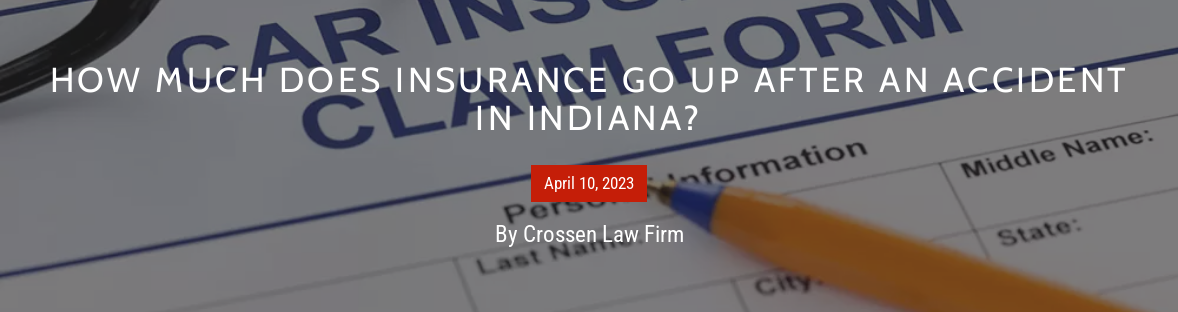Could you please study the image and provide a detailed answer to the question:
What is the purpose of the orange pen?

The presence of an orange pen resting beside the form adds a practical touch, suggesting readiness to take action, reinforcing the theme of managing insurance claims effectively after an accident.